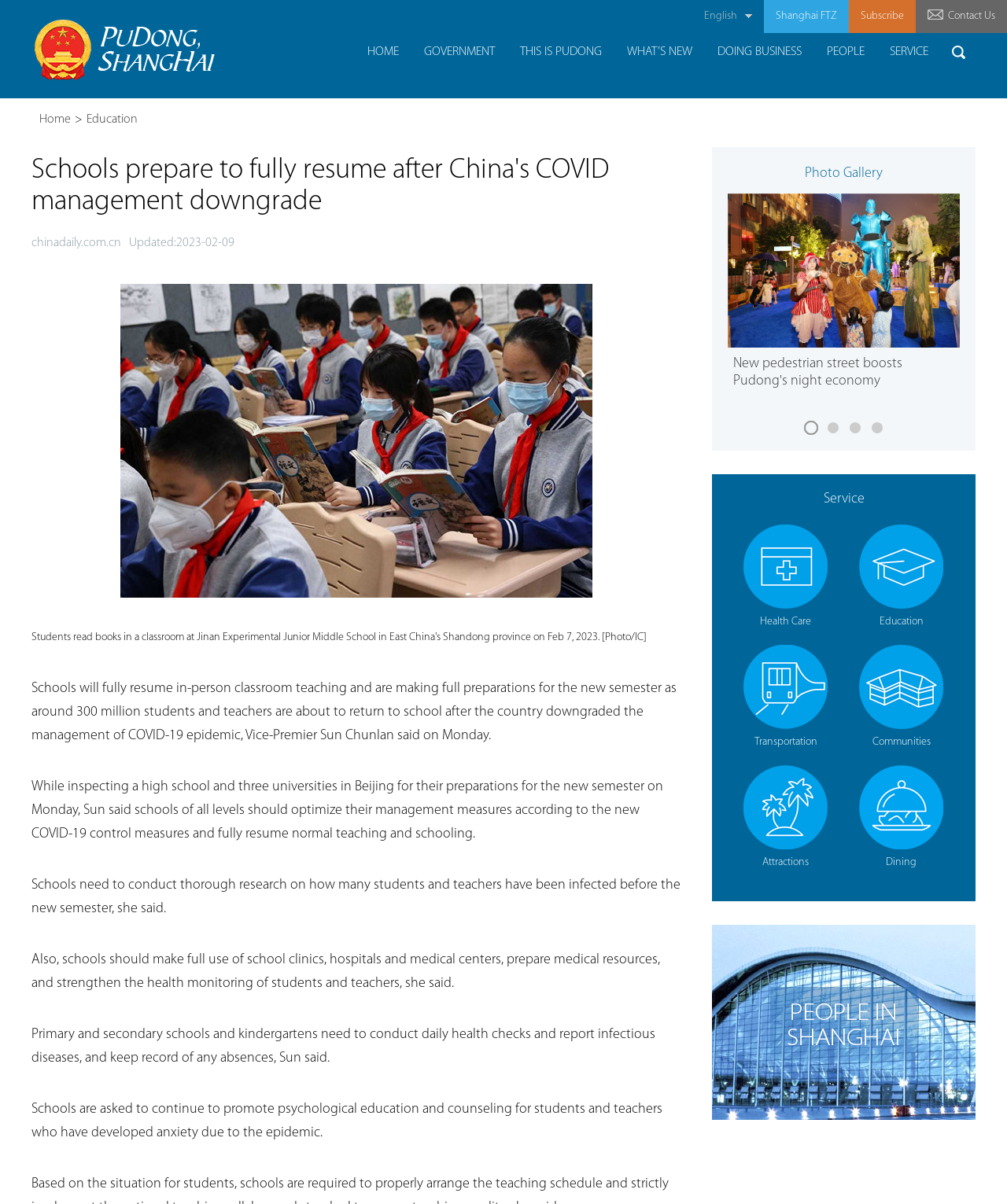Generate a comprehensive caption for the webpage you are viewing.

This webpage appears to be a news article from China Daily, with the main topic being the resumption of in-person classroom teaching in schools after China's COVID-19 management downgrade. 

At the top of the page, there are several links, including "English >", "Shanghai FTZ", "Subscribe", and "Contact Us", which are positioned horizontally across the top of the page. Below these links, there is a heading that displays the title of the article, "Schools prepare to fully resume after China's COVID management downgrade". 

To the left of the title, there is a small image, and below the title, there are several paragraphs of text that provide more information about the article. The text explains that schools will fully resume in-person classroom teaching and are making preparations for the new semester, with around 300 million students and teachers returning to school. 

On the right side of the page, there are several links, including "HOME", "GOVERNMENT", "THIS IS PUDONG", "WHAT'S NEW", "DOING BUSINESS", "PEOPLE", and "SERVICE", which are positioned vertically. Below these links, there is an image, and further down, there are several more paragraphs of text that continue to discuss the article's topic. 

Additionally, there are several other sections on the page, including a "Photo Gallery" section, a section with links to other news articles, and a "Service" section with links to various services such as "Health Care", "Education", "Transportation", "Communities", "Attractions", and "Dining".